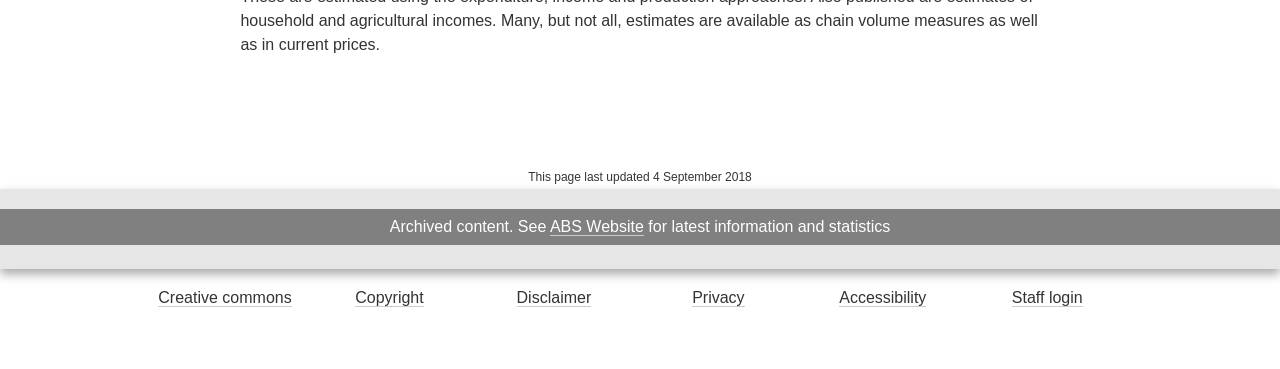Provide a one-word or short-phrase response to the question:
How many links are there at the bottom of the page?

6